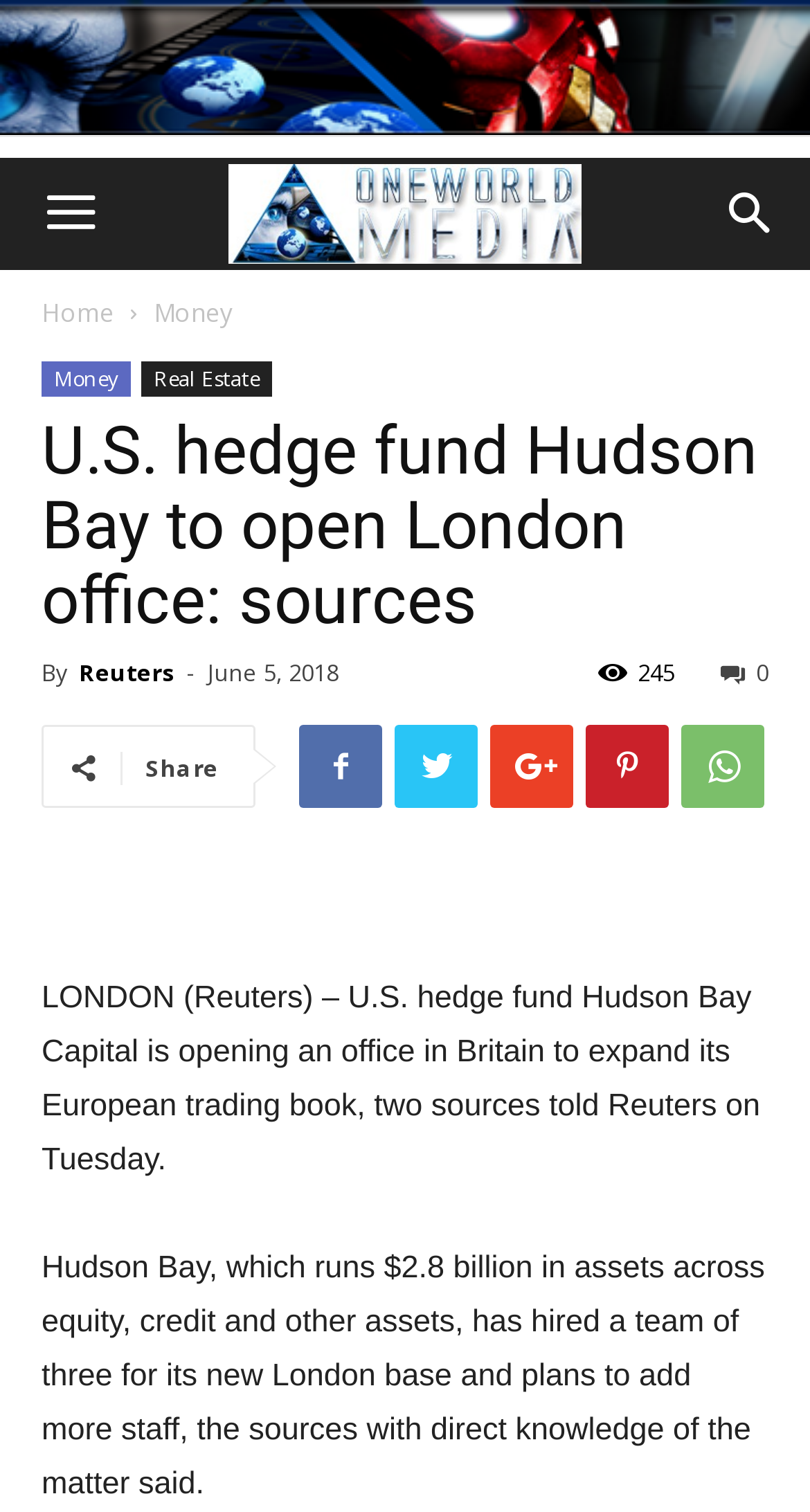Identify the bounding box coordinates for the element you need to click to achieve the following task: "Click the Reuters link". The coordinates must be four float values ranging from 0 to 1, formatted as [left, top, right, bottom].

[0.097, 0.434, 0.215, 0.455]